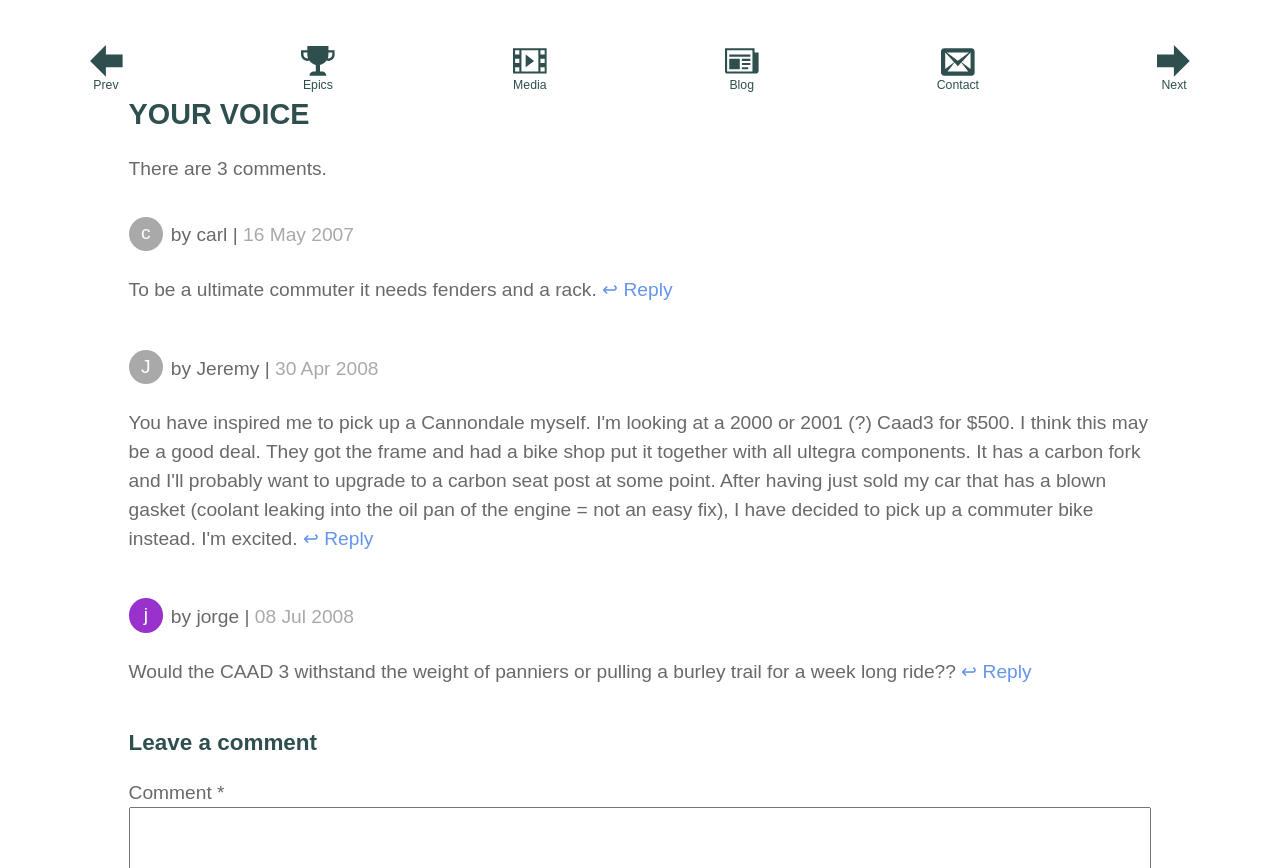What is the title of the blog post?
Please give a detailed and elaborate answer to the question.

The title of the blog post is 'YOUR VOICE' which is indicated by the heading element with the text 'YOUR VOICE' at the top of the webpage.